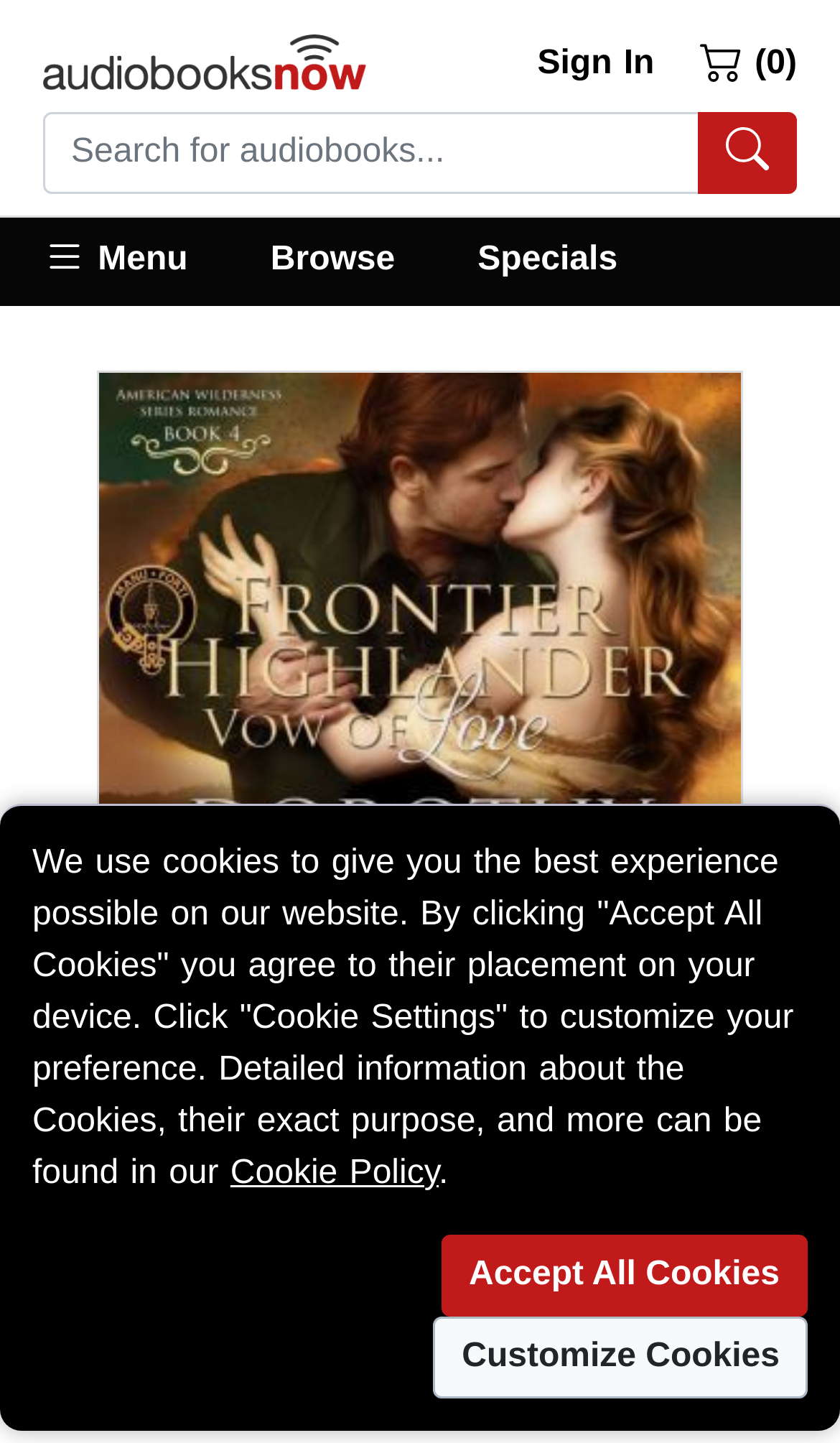Please find the bounding box coordinates of the section that needs to be clicked to achieve this instruction: "Browse audiobook categories".

[0.273, 0.16, 0.519, 0.2]